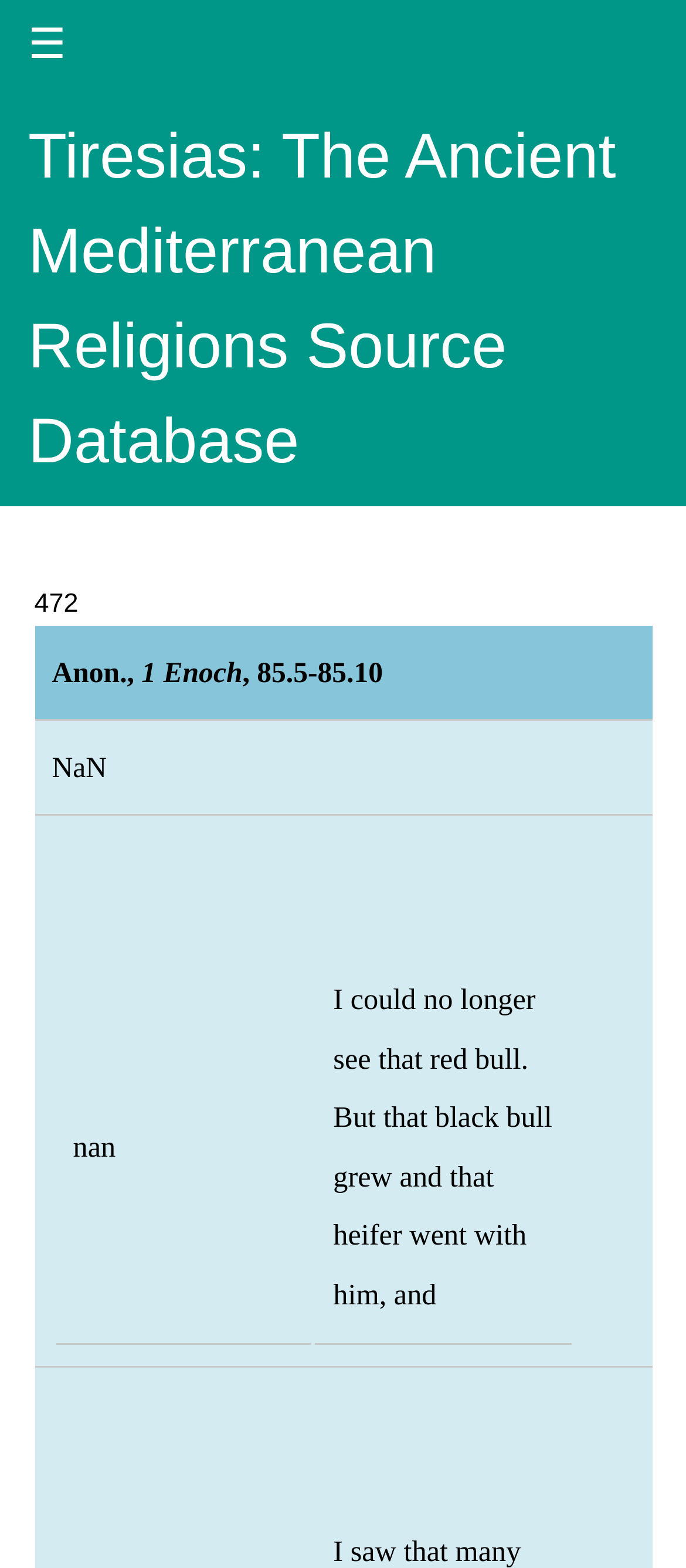What is the content of the first grid cell?
Deliver a detailed and extensive answer to the question.

I found the answer by looking at the grid cell element inside the first row, which has a value of 'NaN'.